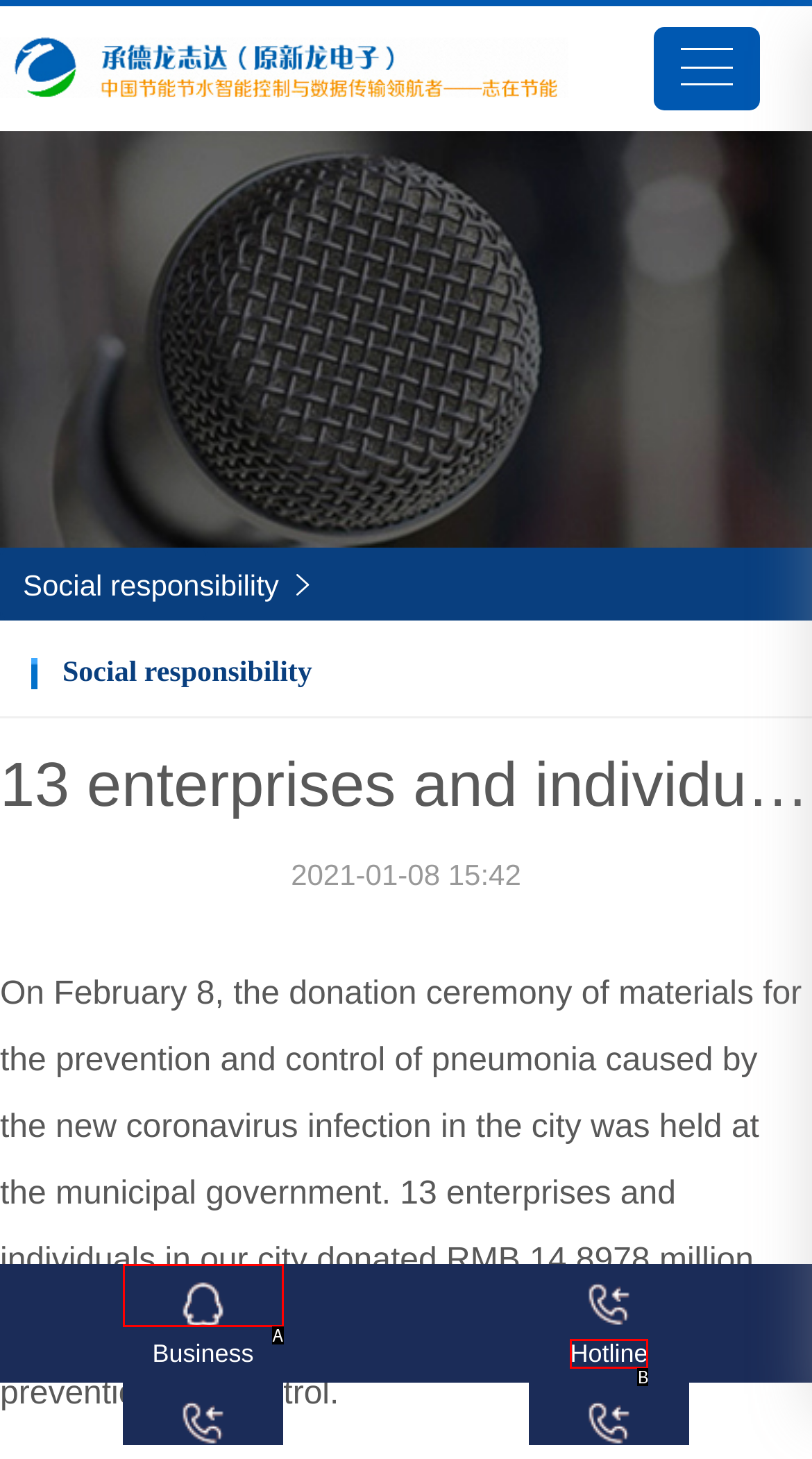Identify which HTML element matches the description: Business. Answer with the correct option's letter.

A